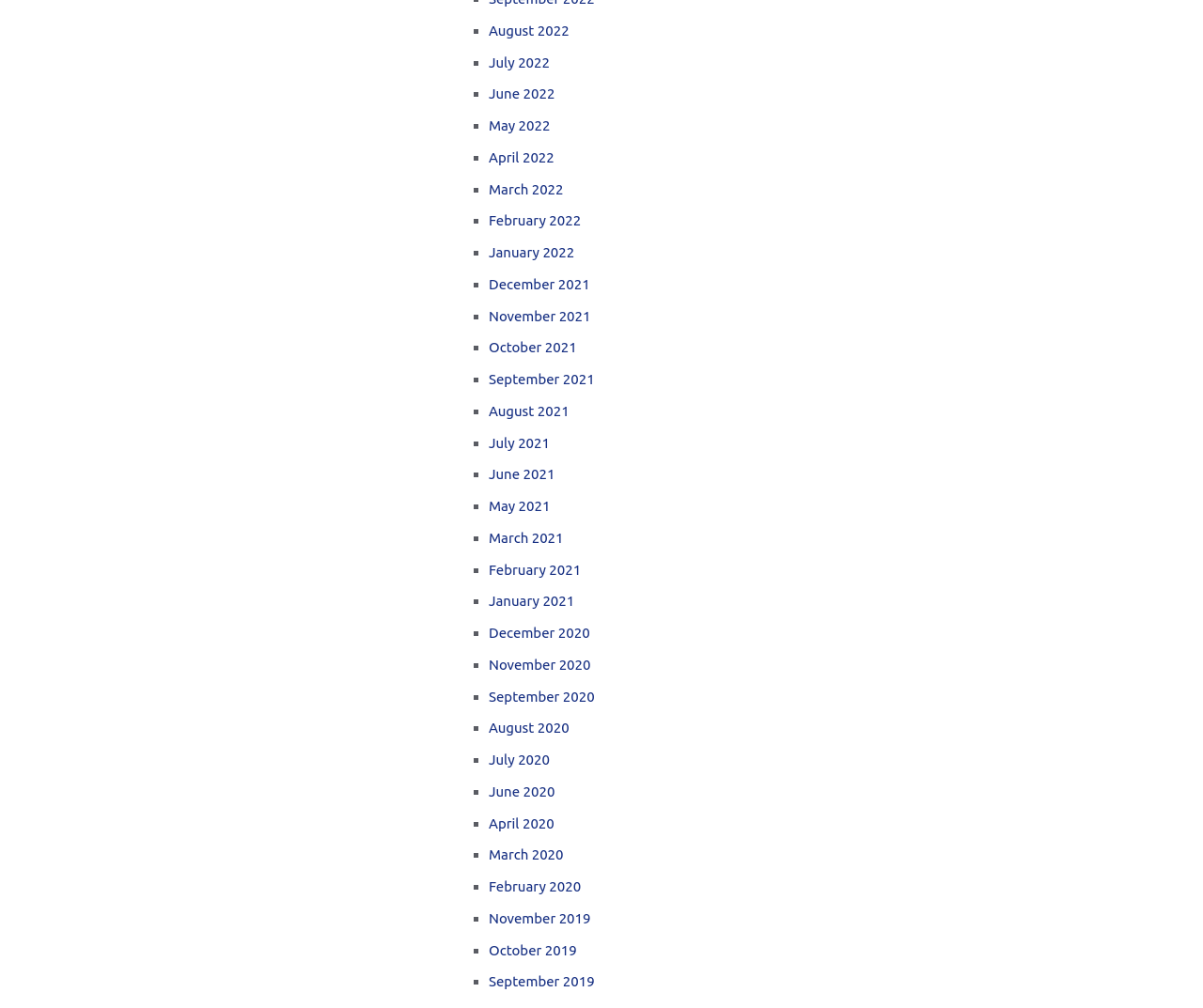Kindly determine the bounding box coordinates of the area that needs to be clicked to fulfill this instruction: "View September 2020".

[0.406, 0.683, 0.494, 0.699]